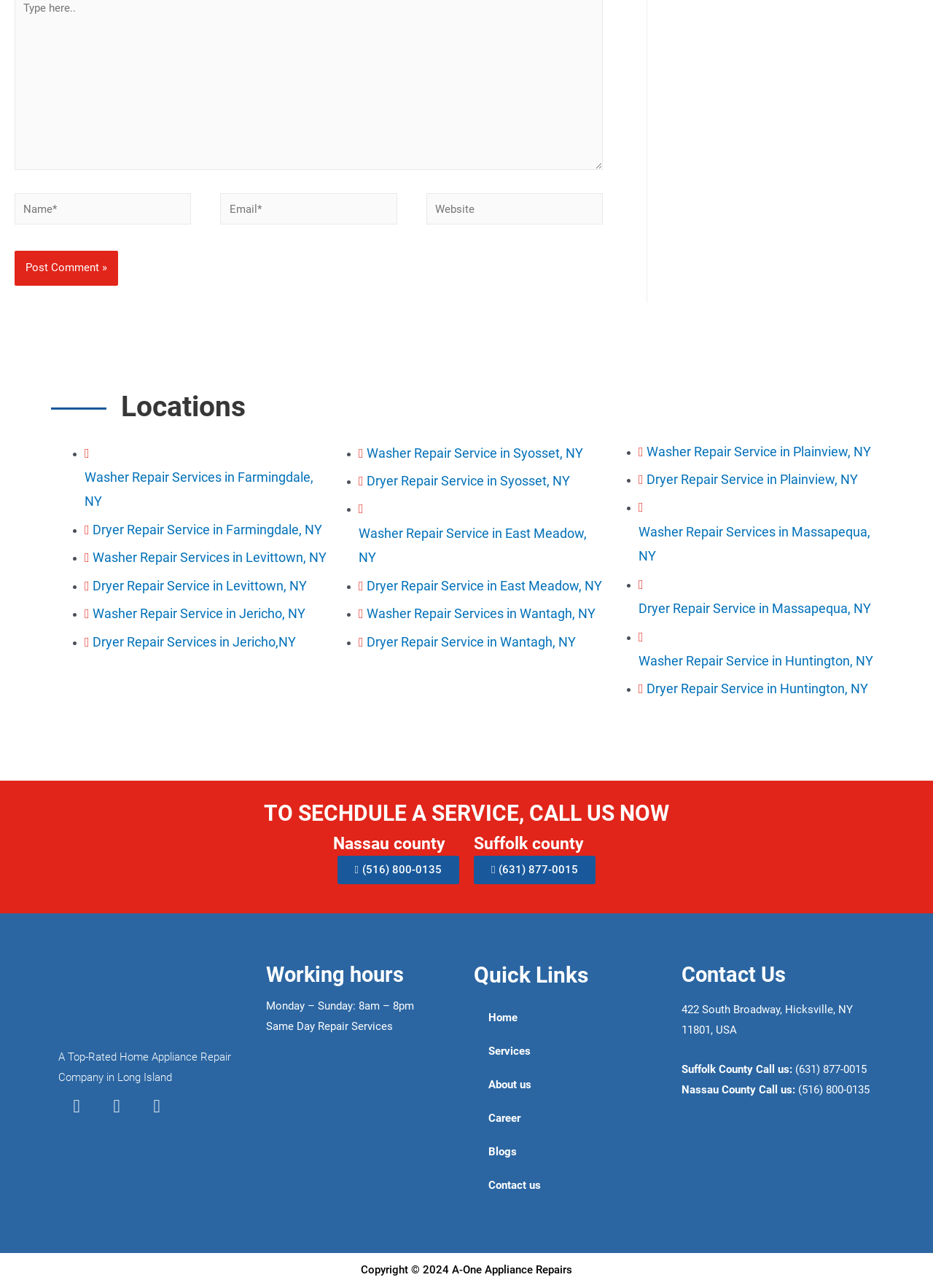Kindly determine the bounding box coordinates for the clickable area to achieve the given instruction: "Call the phone number for Nassau county".

[0.361, 0.664, 0.492, 0.687]